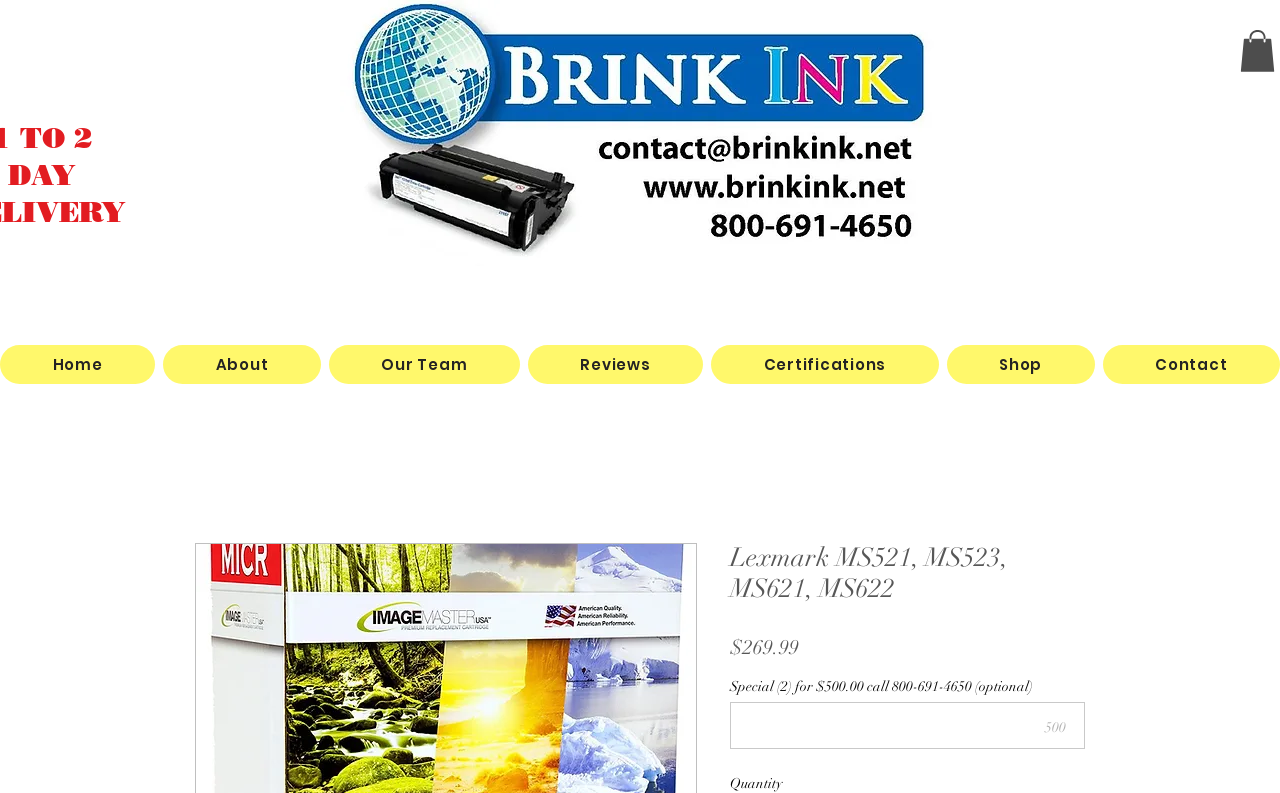Provide the bounding box for the UI element matching this description: "Our Team".

[0.257, 0.435, 0.406, 0.484]